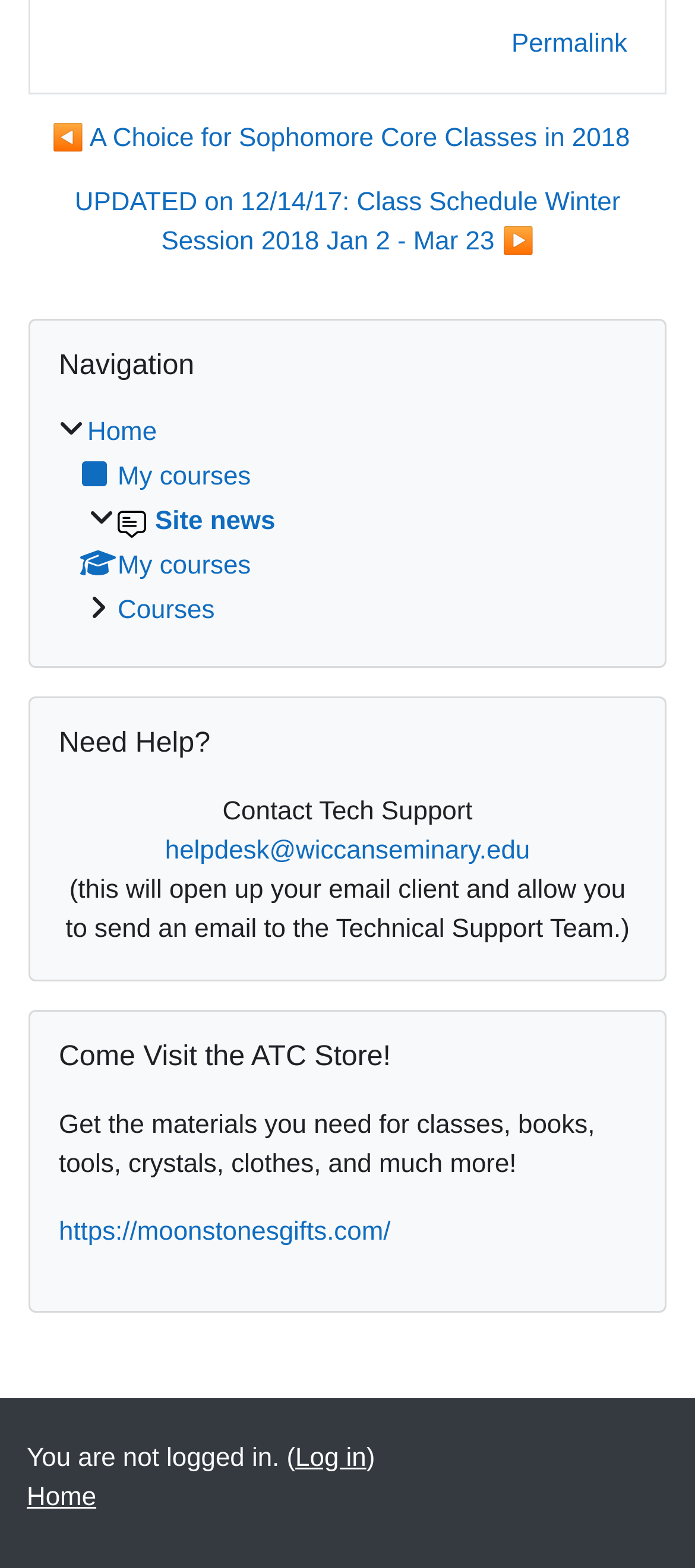Using the description: "My courses", determine the UI element's bounding box coordinates. Ensure the coordinates are in the format of four float numbers between 0 and 1, i.e., [left, top, right, bottom].

[0.115, 0.352, 0.361, 0.371]